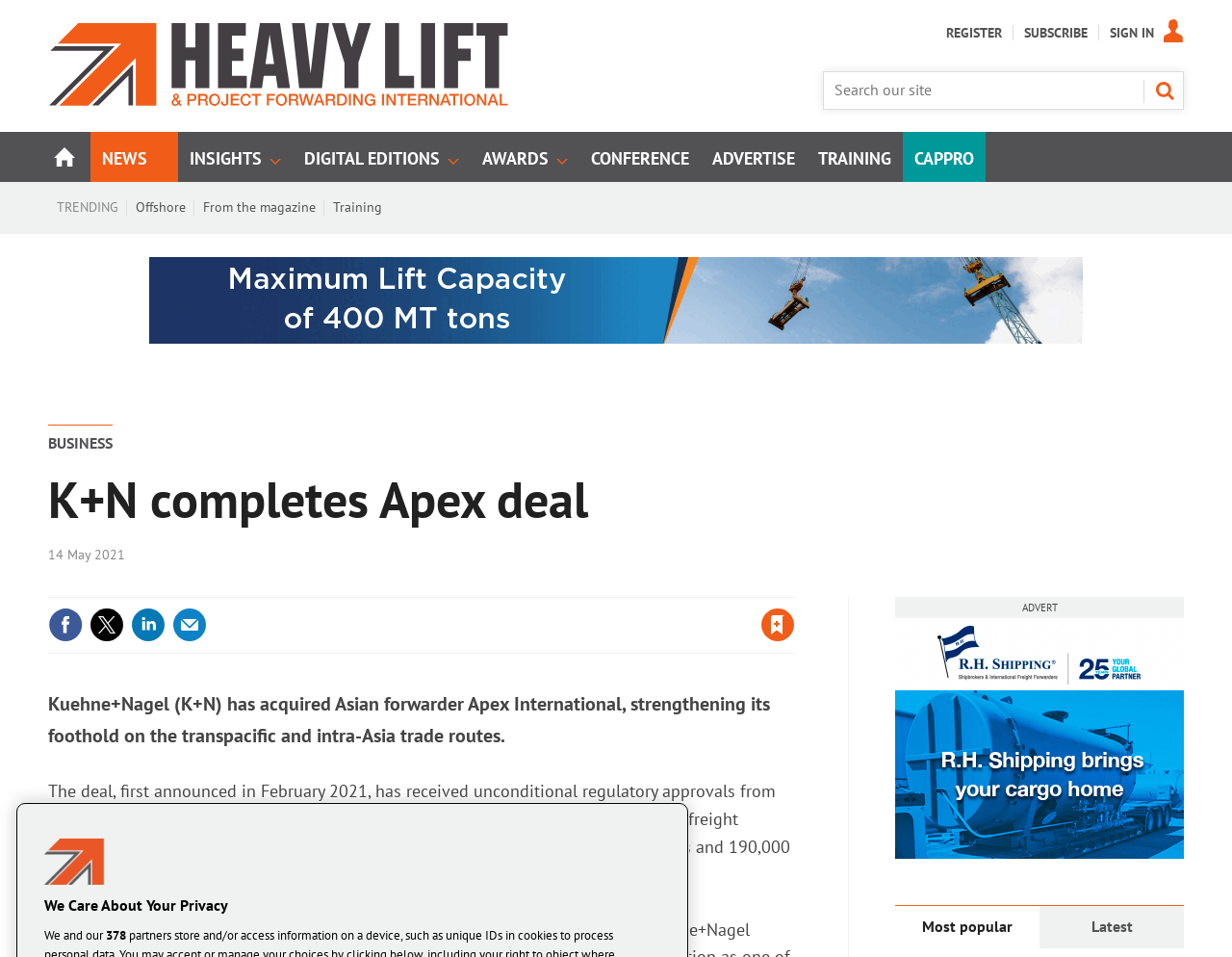Can you identify the bounding box coordinates of the clickable region needed to carry out this instruction: 'Register'? The coordinates should be four float numbers within the range of 0 to 1, stated as [left, top, right, bottom].

[0.768, 0.026, 0.813, 0.042]